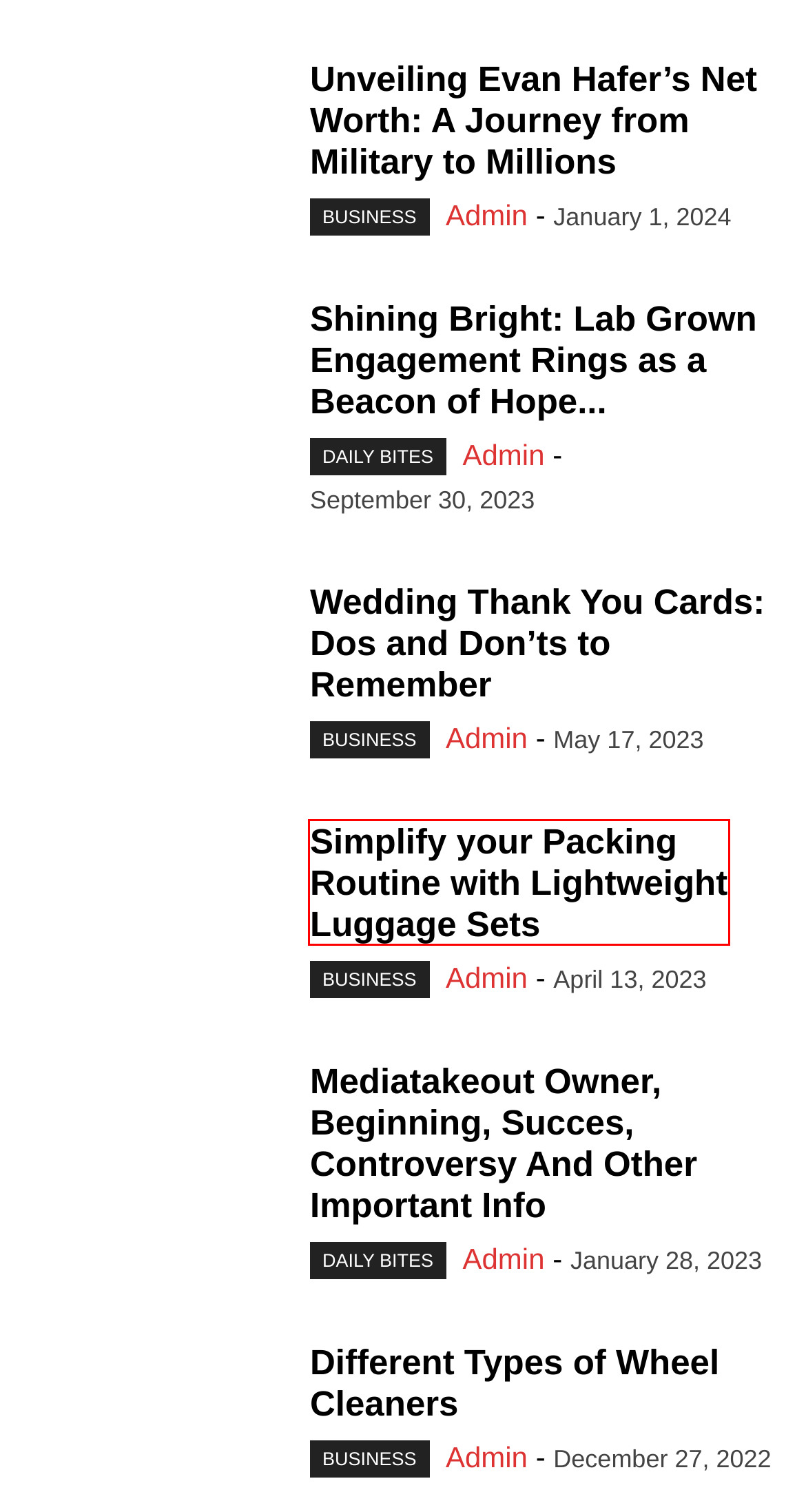You are given a webpage screenshot where a red bounding box highlights an element. Determine the most fitting webpage description for the new page that loads after clicking the element within the red bounding box. Here are the candidates:
A. Simplify your Packing Routine with Lightweight Luggage Sets
B. Unveiling Evan Hafer's Net Worth: A Journey from Military to Millions
C. Wedding Thank You Cards: Dos and Don'ts to Remember - READHIFI
D. Shining Bright: Lab Grown Engagement Rings as a Beacon of Hope and Optimism - READHIFI
E. Business Invoicing App - Manage Invoices from Your Mobile Device
F. Business - READHIFI
G. Different Types of Wheel Cleaners - READHIFI
H. Mediatakeout Owner, Beginning, Succes, Controversy

A